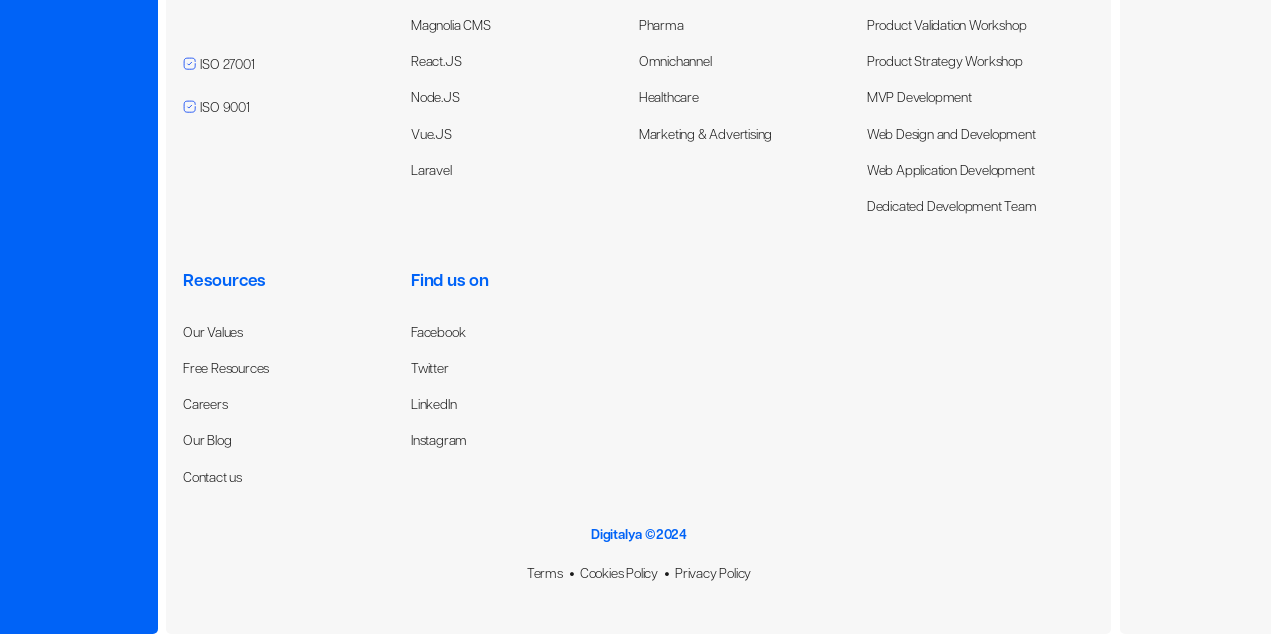Find the bounding box coordinates of the clickable region needed to perform the following instruction: "Follow on Facebook". The coordinates should be provided as four float numbers between 0 and 1, i.e., [left, top, right, bottom].

[0.321, 0.512, 0.364, 0.541]